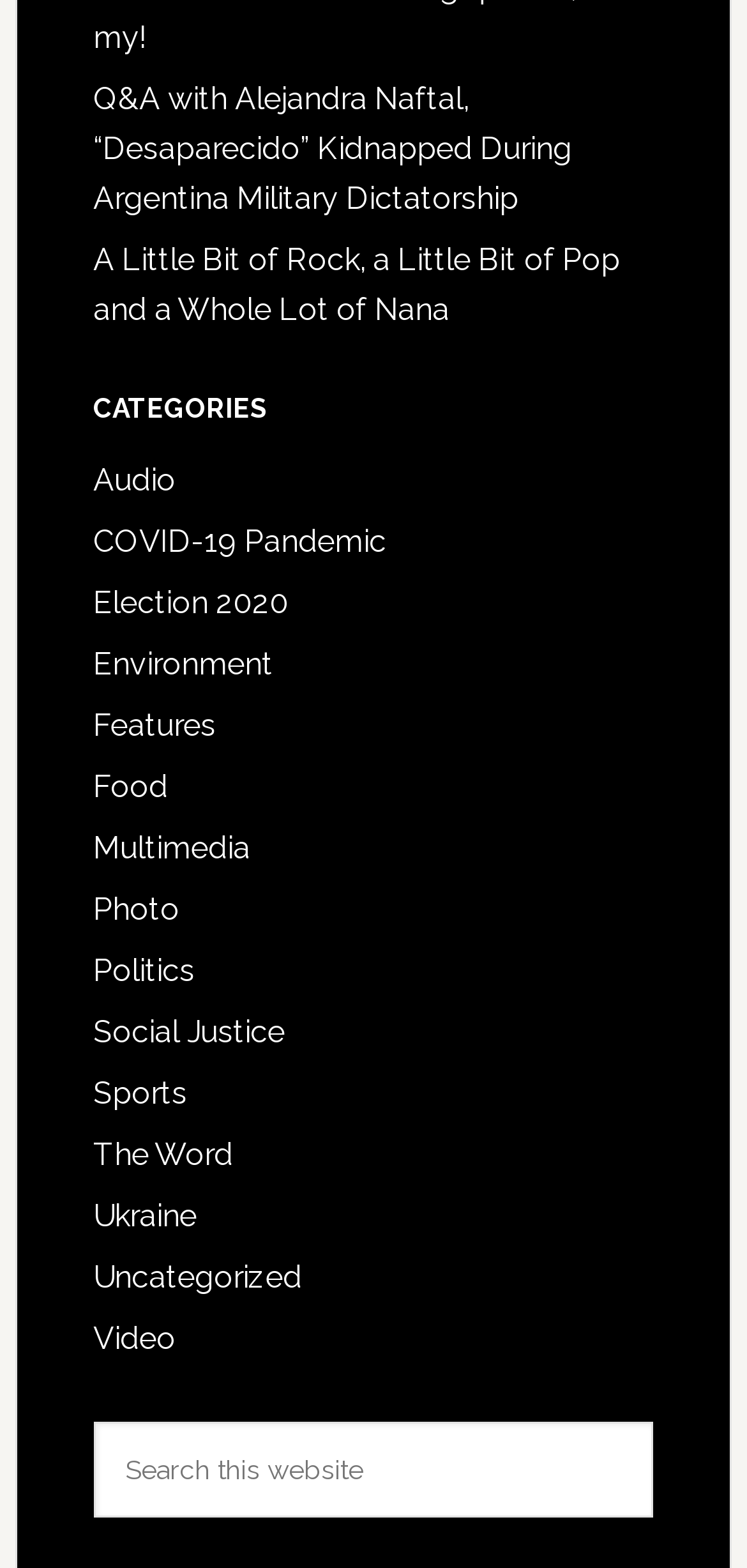Identify the bounding box for the element characterized by the following description: "parent_node: Hours Of Operation:".

None